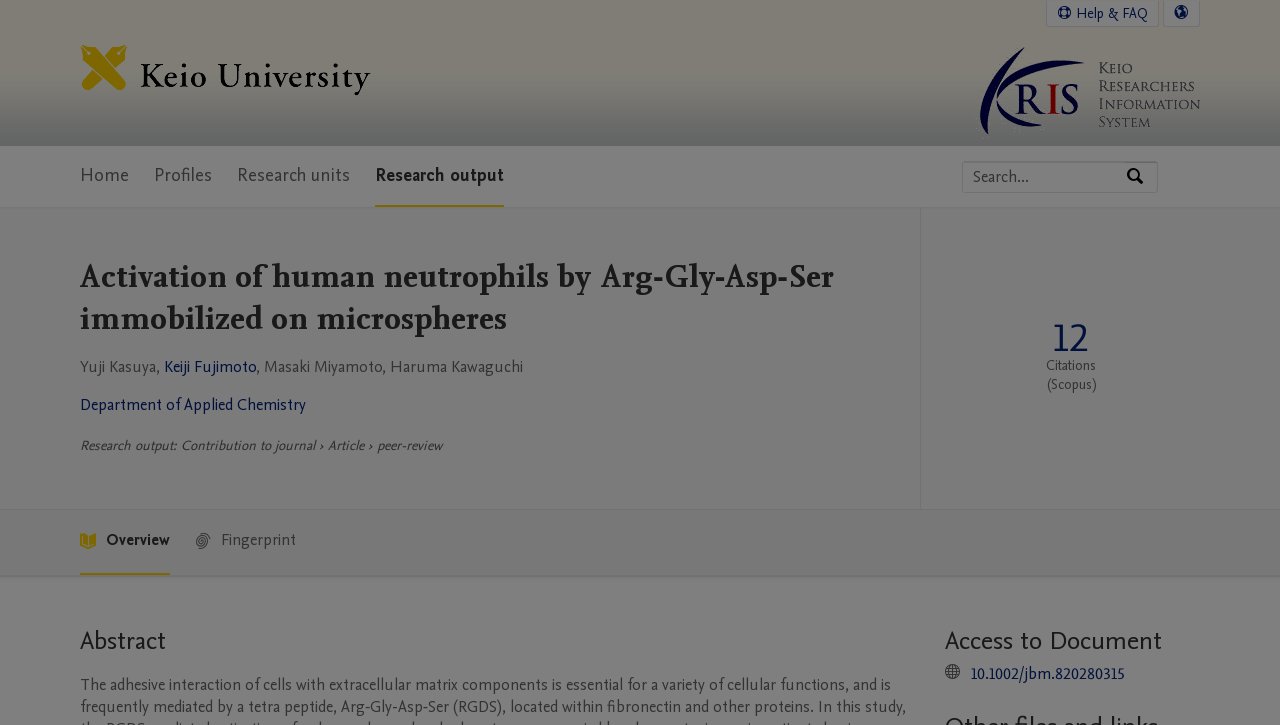Kindly determine the bounding box coordinates of the area that needs to be clicked to fulfill this instruction: "Select language".

[0.909, 0.001, 0.937, 0.036]